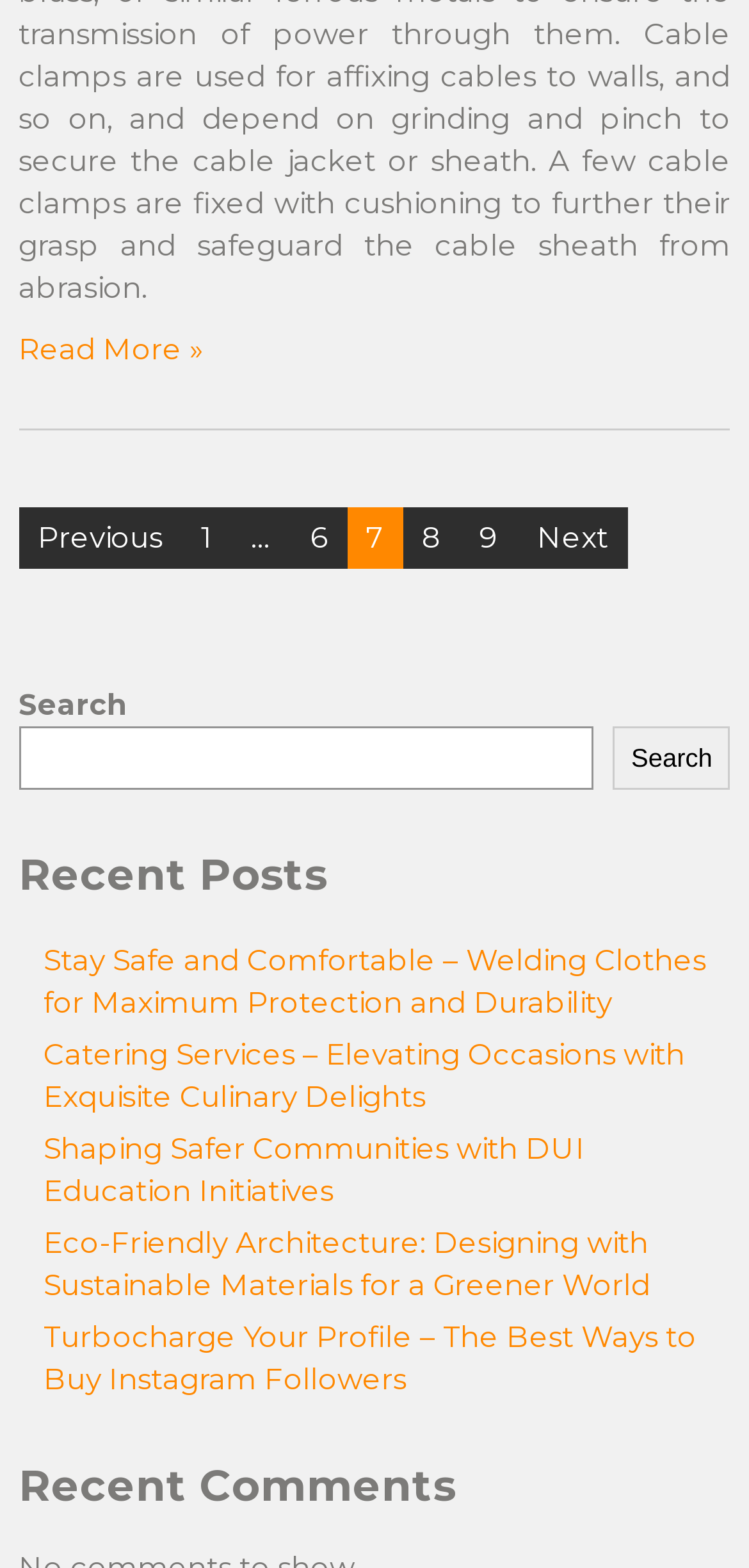Please identify the bounding box coordinates for the region that you need to click to follow this instruction: "Go to the previous page".

[0.025, 0.323, 0.243, 0.362]